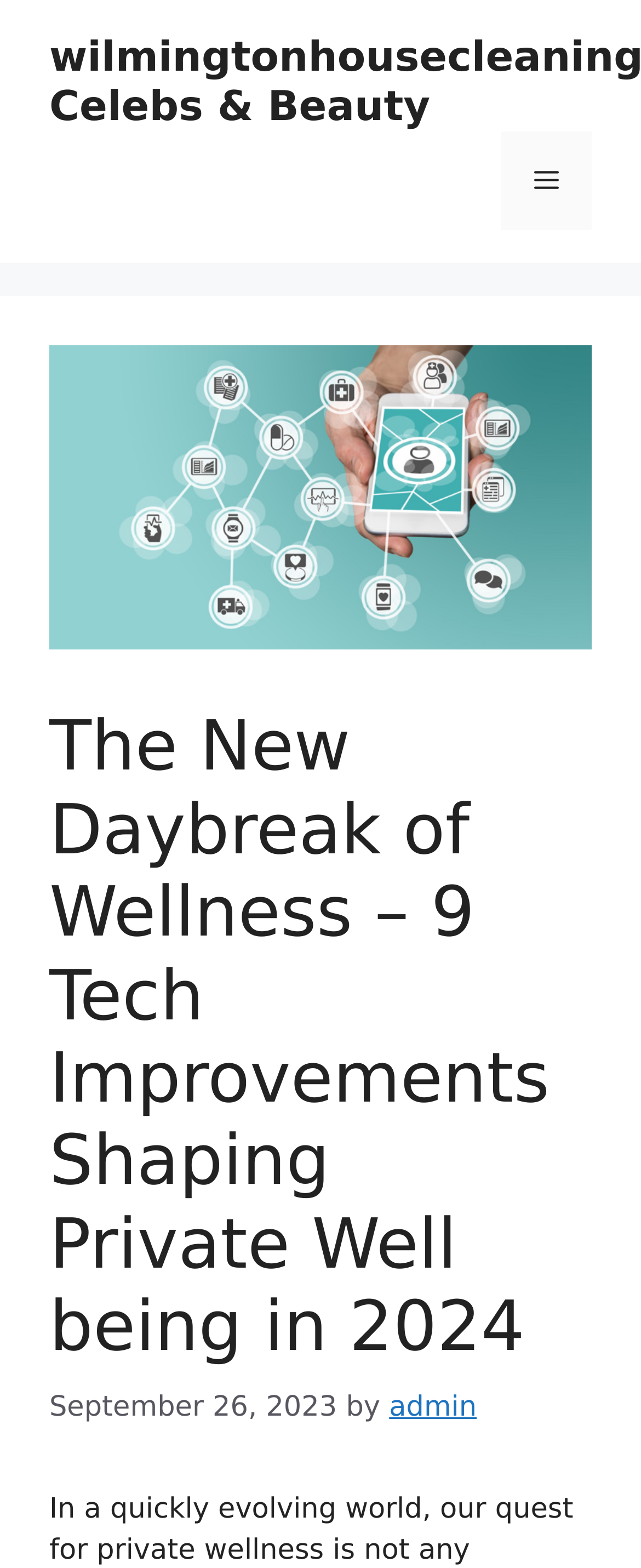Locate and extract the text of the main heading on the webpage.

The New Daybreak of Wellness – 9 Tech Improvements Shaping Private Well being in 2024